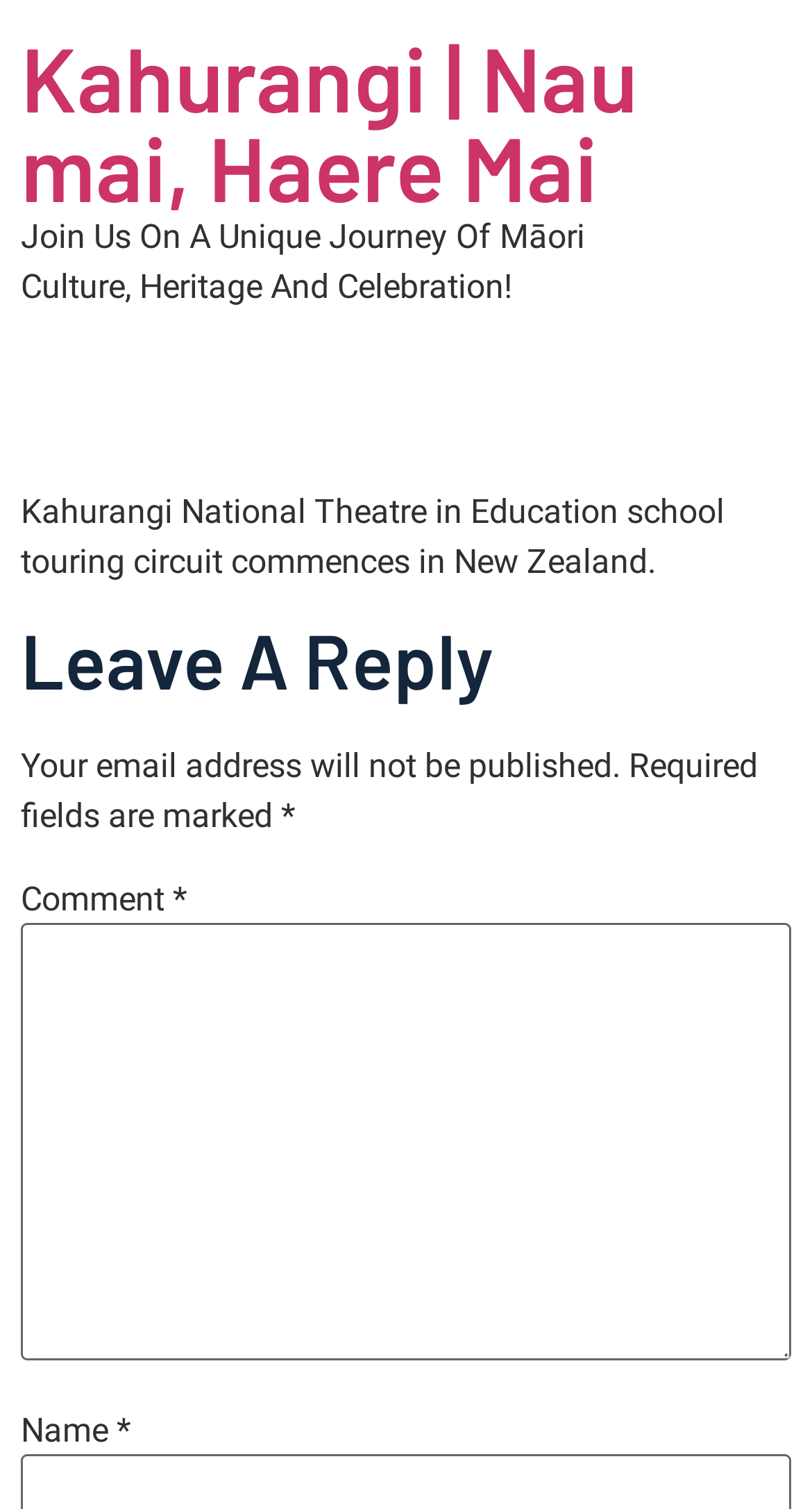What is the symbol used to mark required fields?
Answer with a single word or short phrase according to what you see in the image.

*